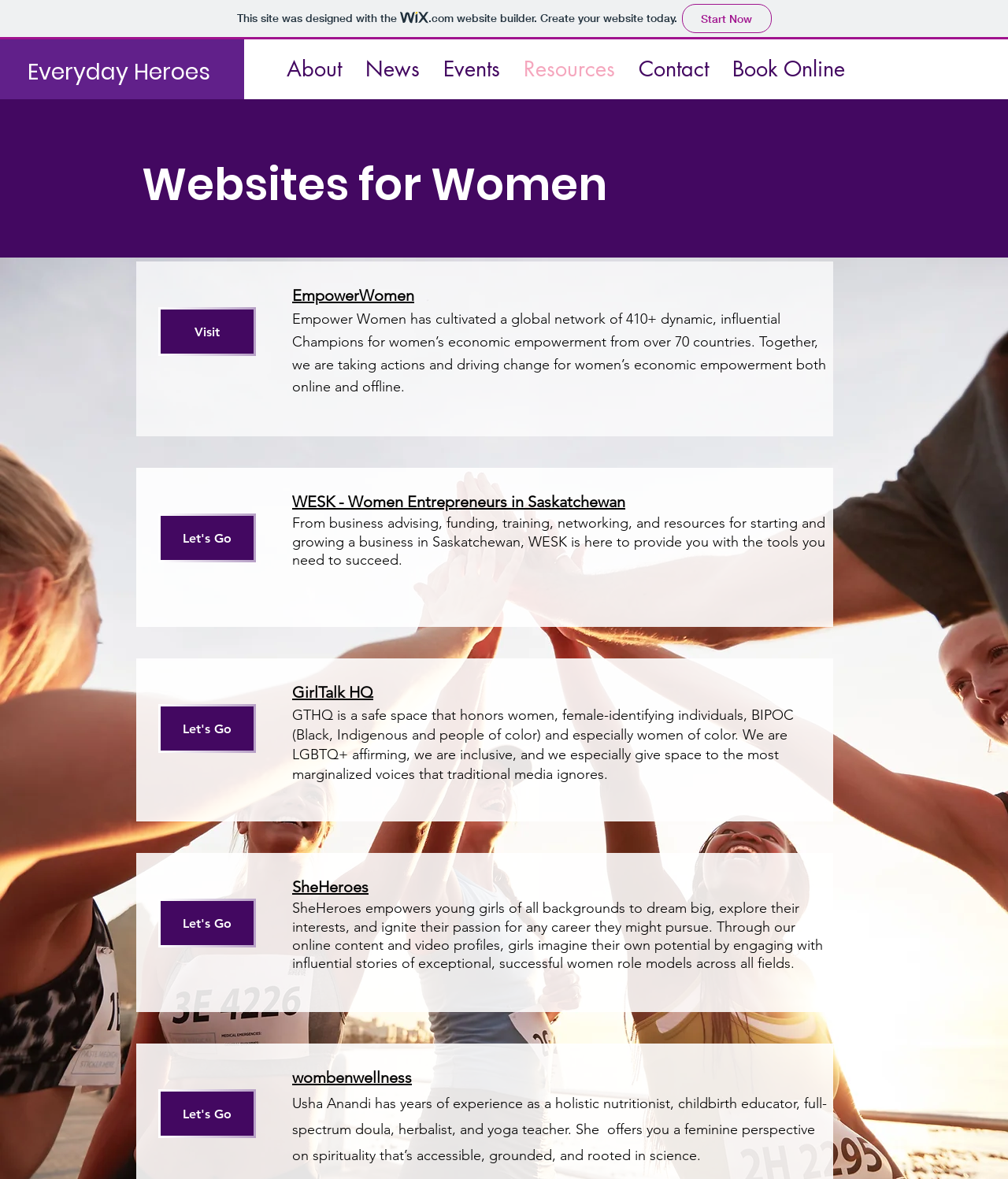Provide a one-word or brief phrase answer to the question:
How many links are in the navigation menu?

6